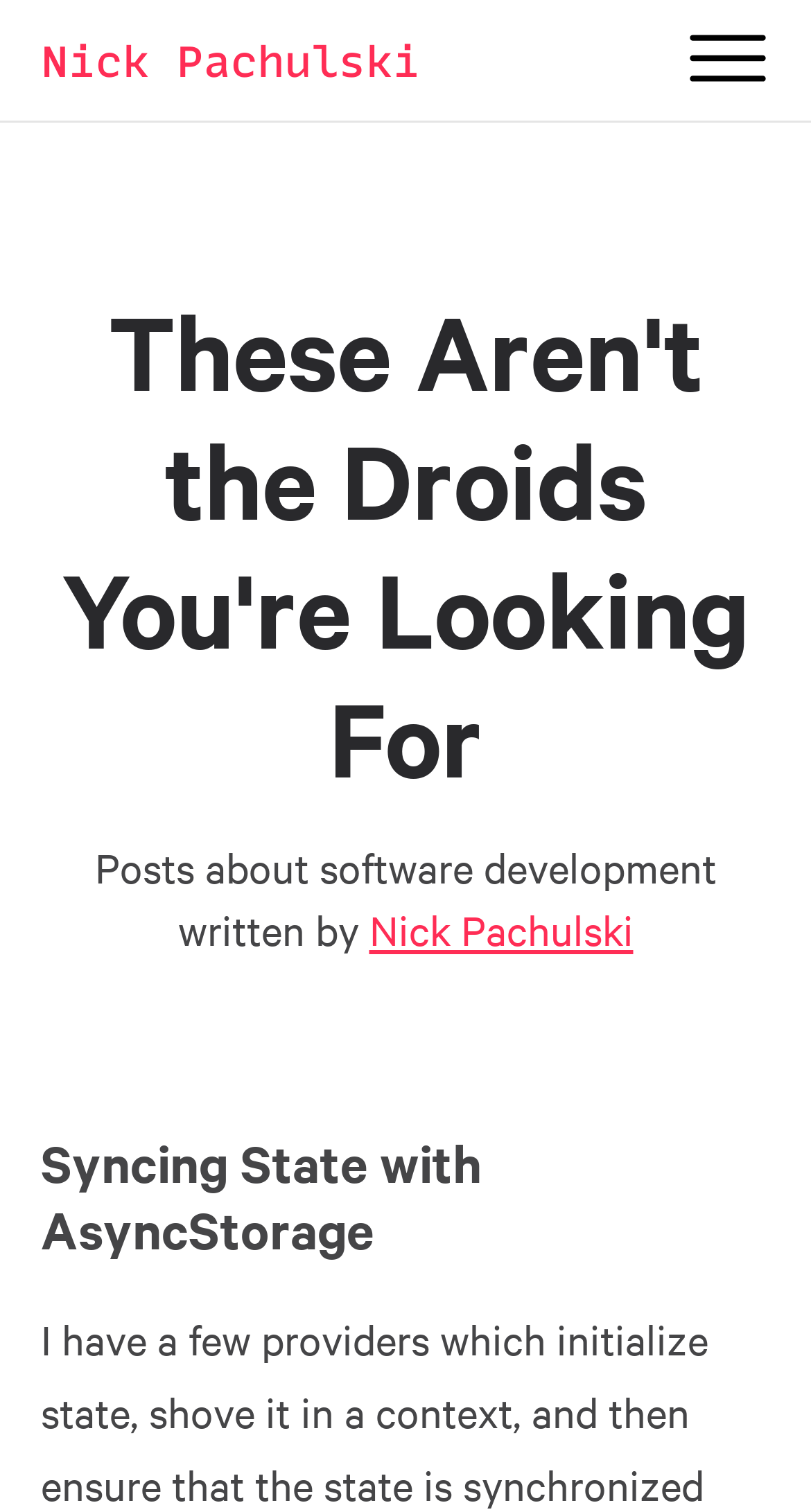Answer the following in one word or a short phrase: 
How many links are on the webpage?

3